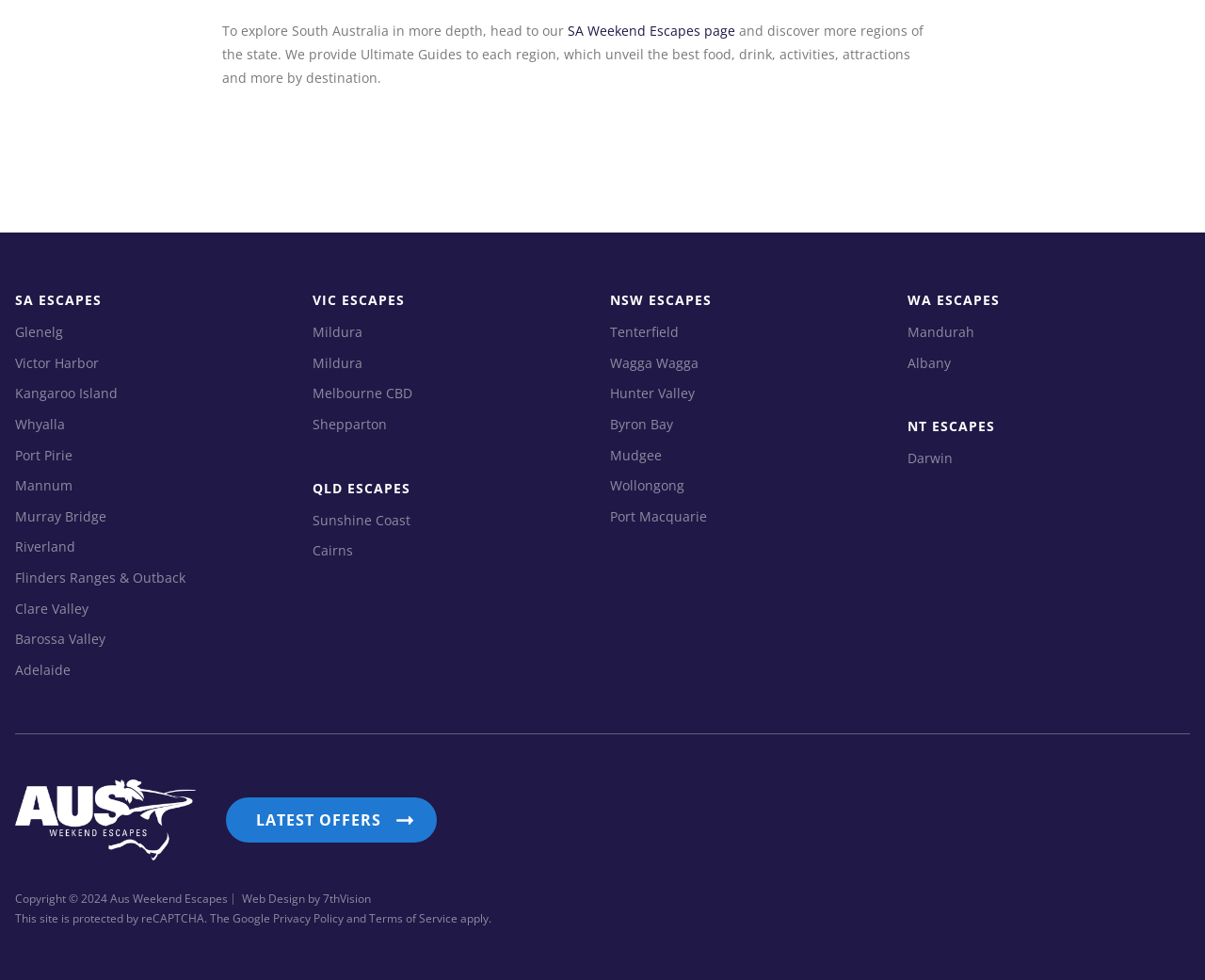Could you highlight the region that needs to be clicked to execute the instruction: "Check out Aus Weekend Escapes"?

[0.012, 0.796, 0.162, 0.878]